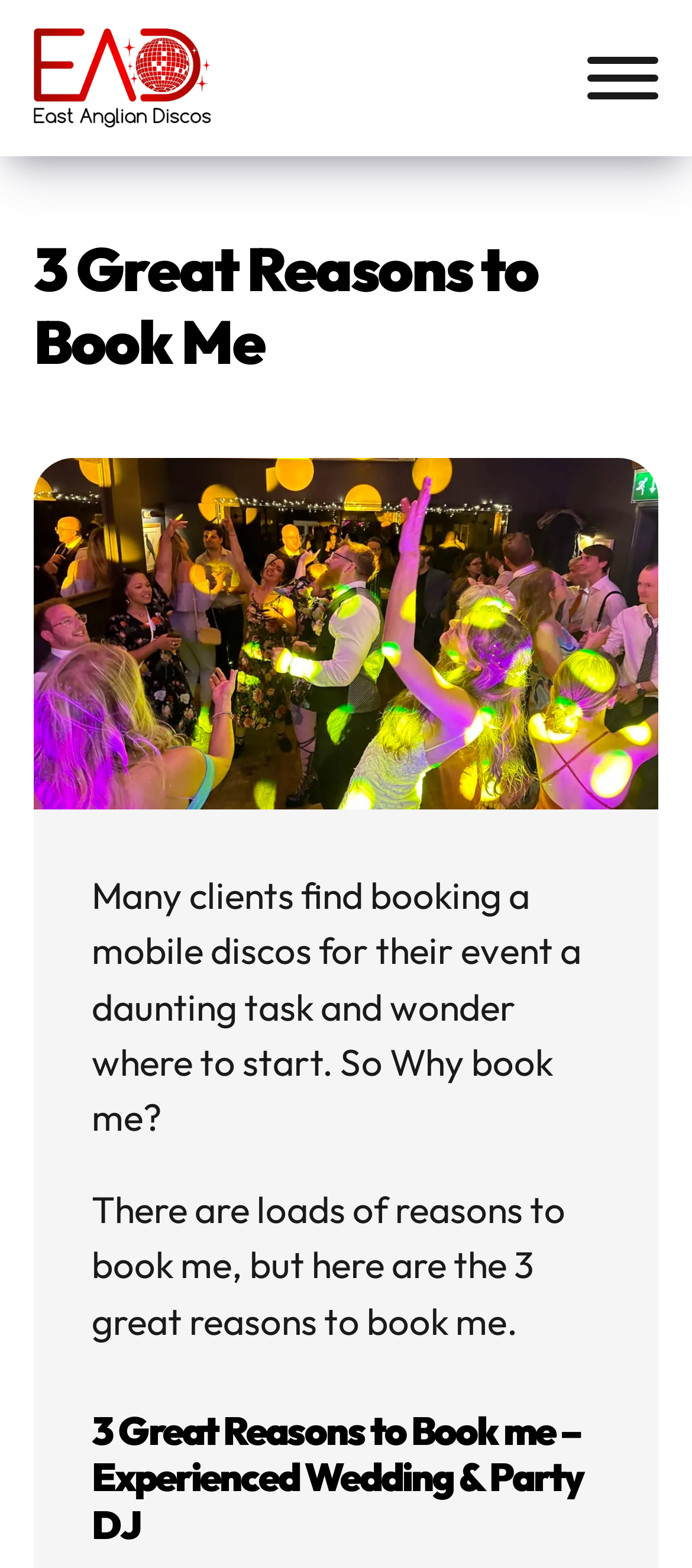How many reasons are there to book the DJ?
Using the details shown in the screenshot, provide a comprehensive answer to the question.

The heading '3 Great Reasons to Book Me' and the text 'There are loads of reasons to book me, but here are the 3 great reasons to book me.' both indicate that there are 3 reasons to book the DJ.